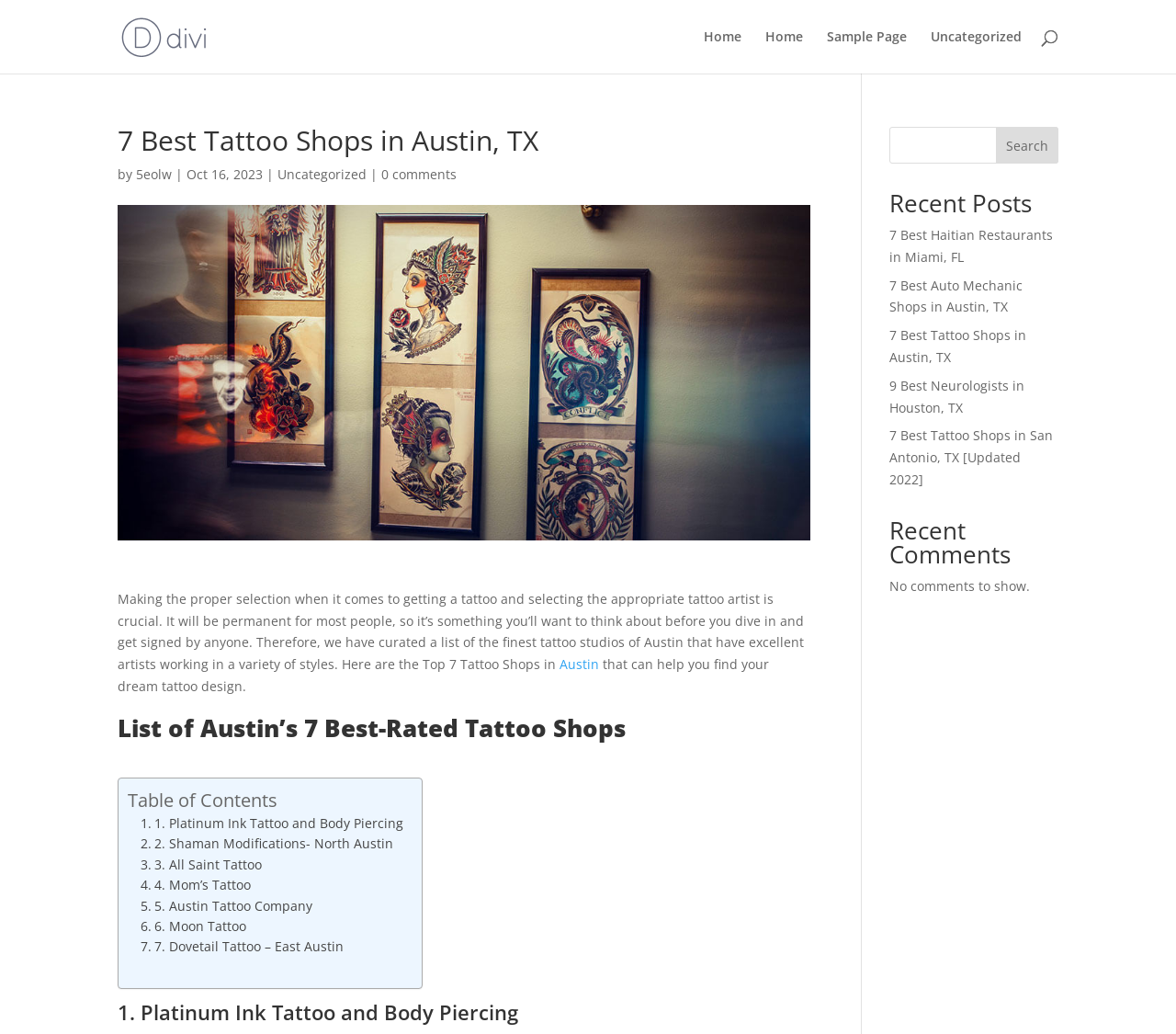Using the description: "July 2023", identify the bounding box of the corresponding UI element in the screenshot.

None